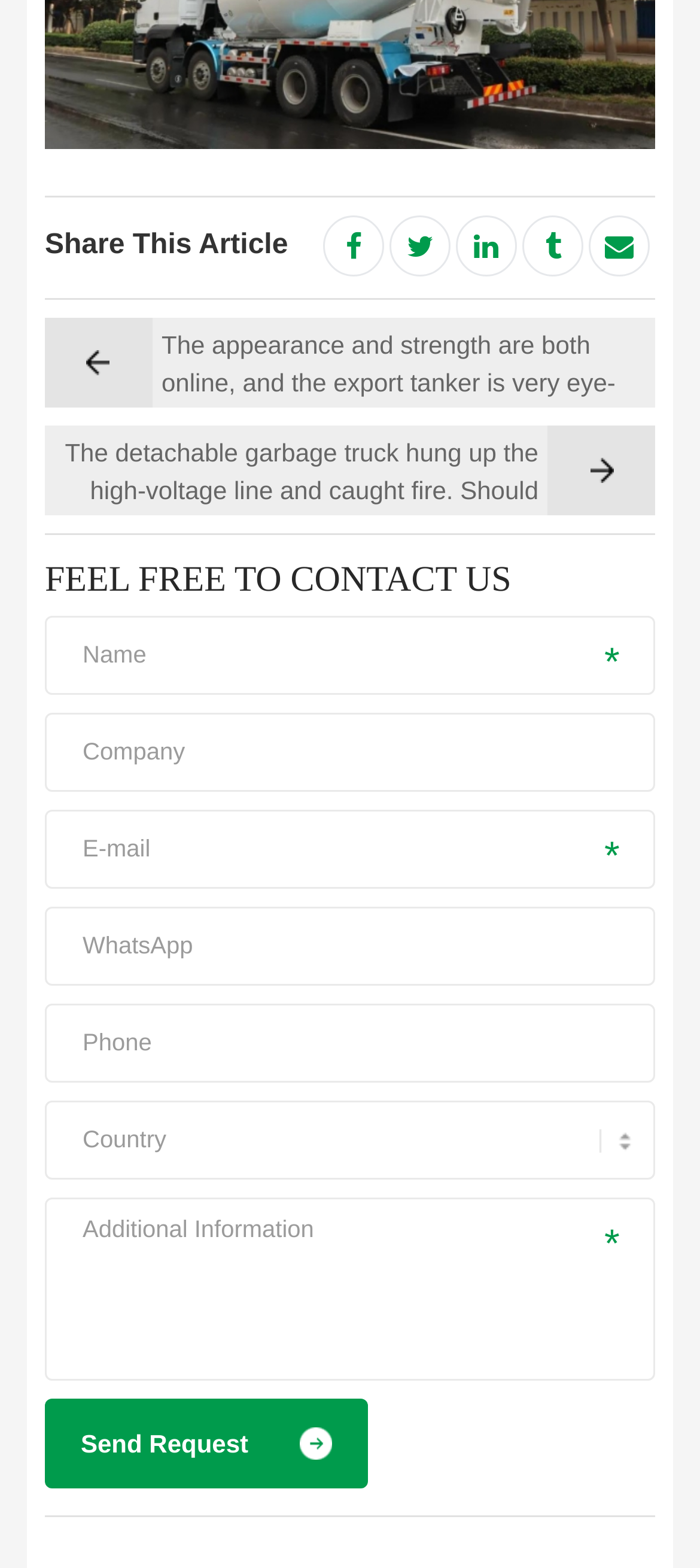What is the text below the contact form?
Using the picture, provide a one-word or short phrase answer.

Send Request